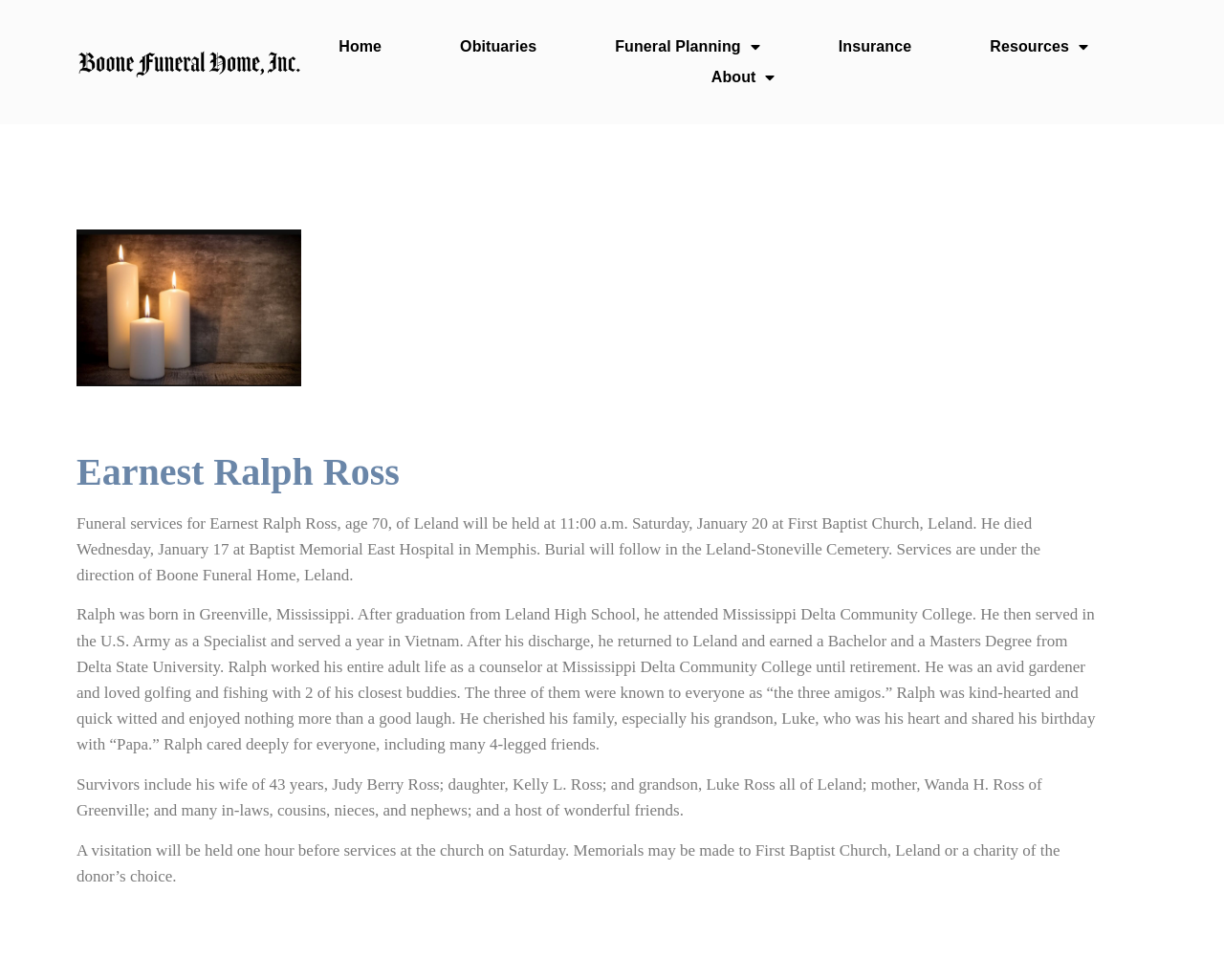Given the element description Insurance, predict the bounding box coordinates for the UI element in the webpage screenshot. The format should be (top-left x, top-left y, bottom-right x, bottom-right y), and the values should be between 0 and 1.

[0.677, 0.032, 0.753, 0.063]